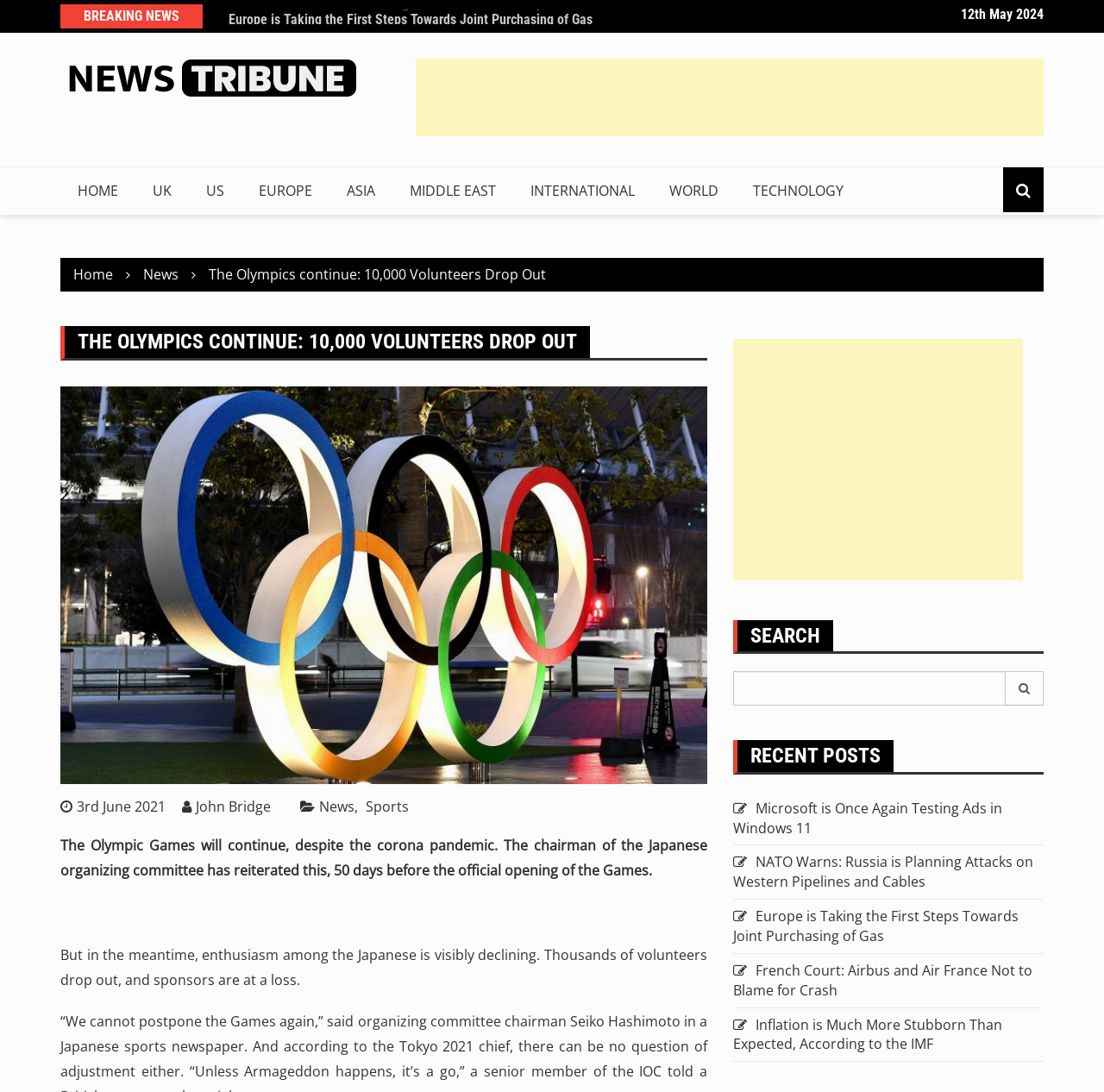What is the date of the news article?
Please analyze the image and answer the question with as much detail as possible.

The date of the news article can be found in the link '3rd June 2021' which is located below the heading 'THE OLYMPICS CONTINUE: 10,000 VOLUNTEERS DROP OUT'.